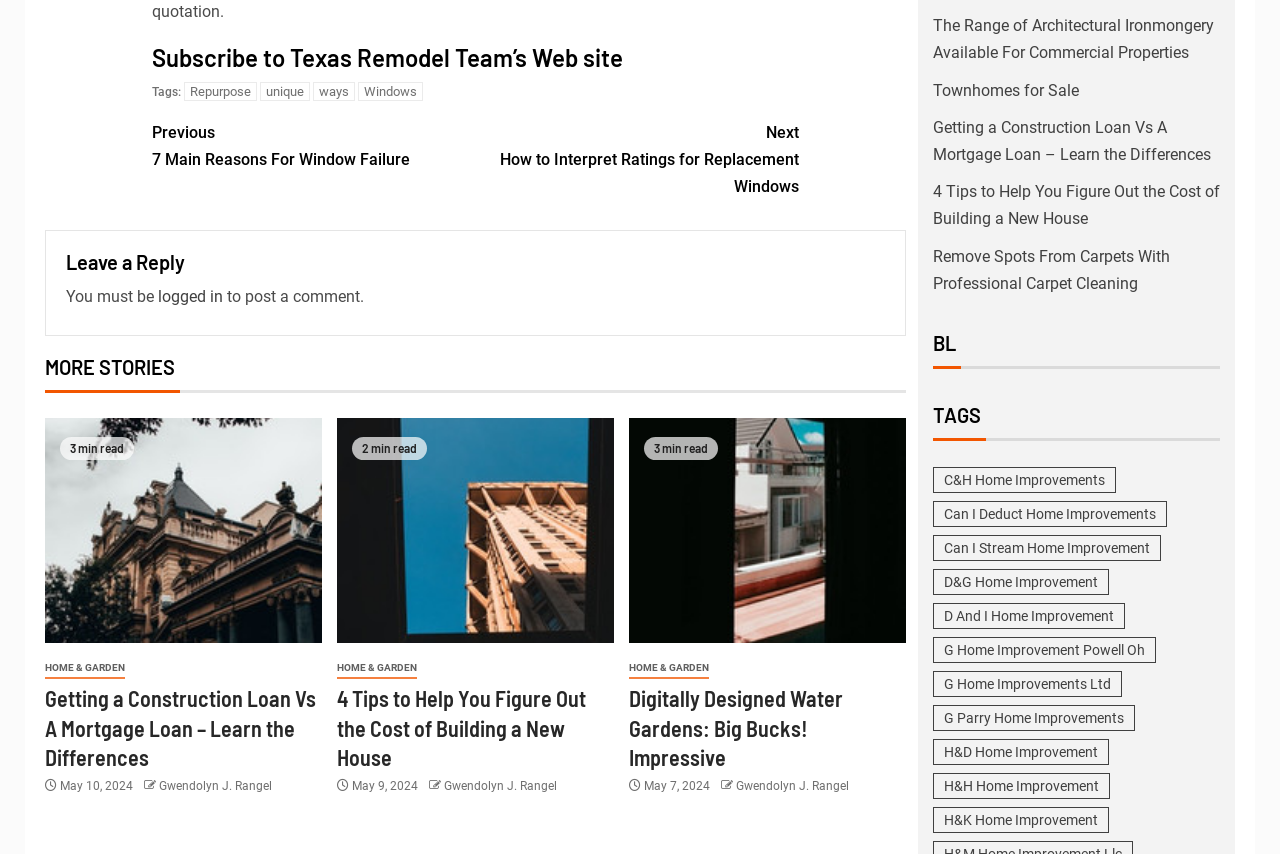Locate the bounding box coordinates of the area you need to click to fulfill this instruction: 'Click on 'Previous 7 Main Reasons For Window Failure''. The coordinates must be in the form of four float numbers ranging from 0 to 1: [left, top, right, bottom].

[0.119, 0.013, 0.371, 0.077]